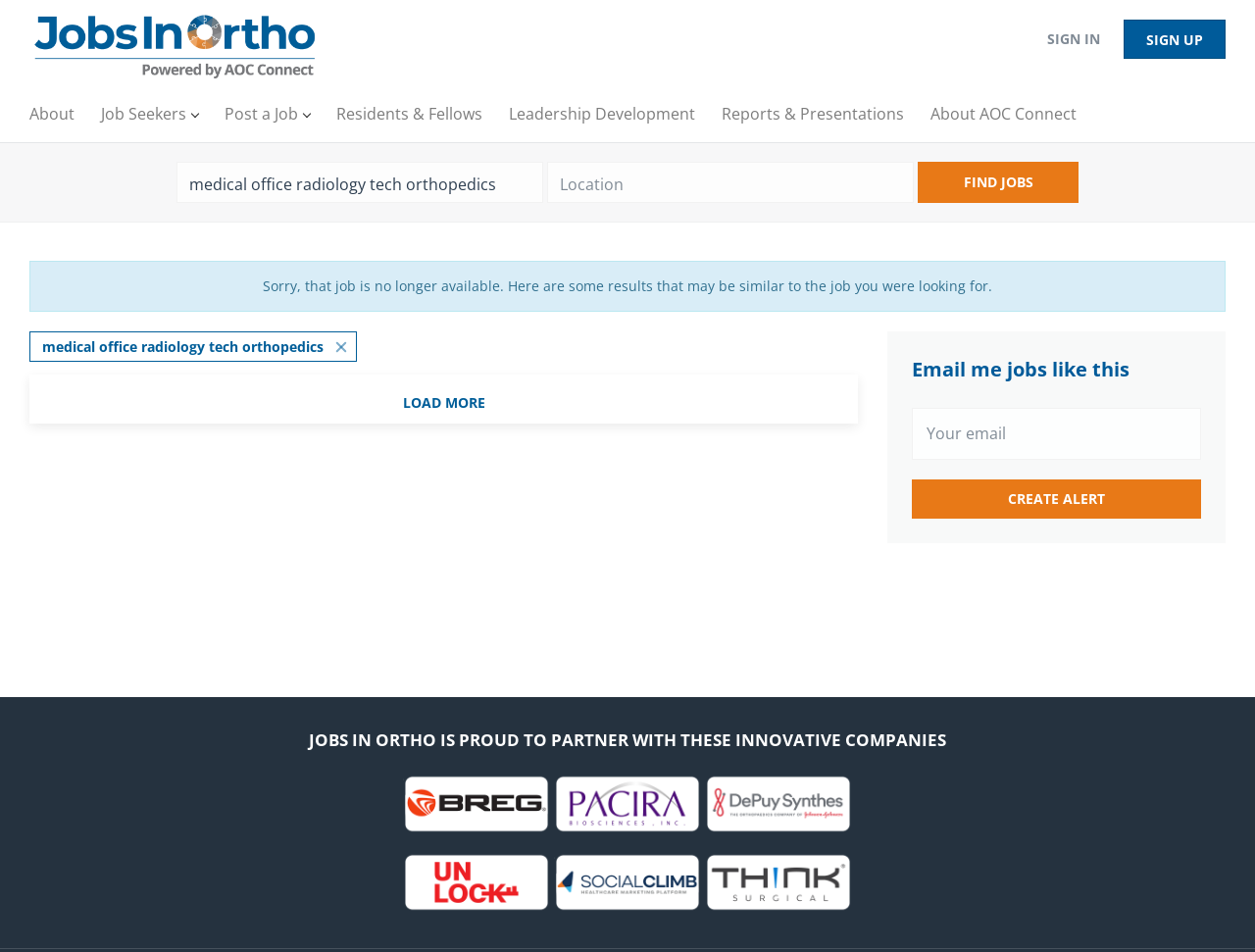Determine the coordinates of the bounding box for the clickable area needed to execute this instruction: "Load more jobs".

[0.023, 0.393, 0.684, 0.445]